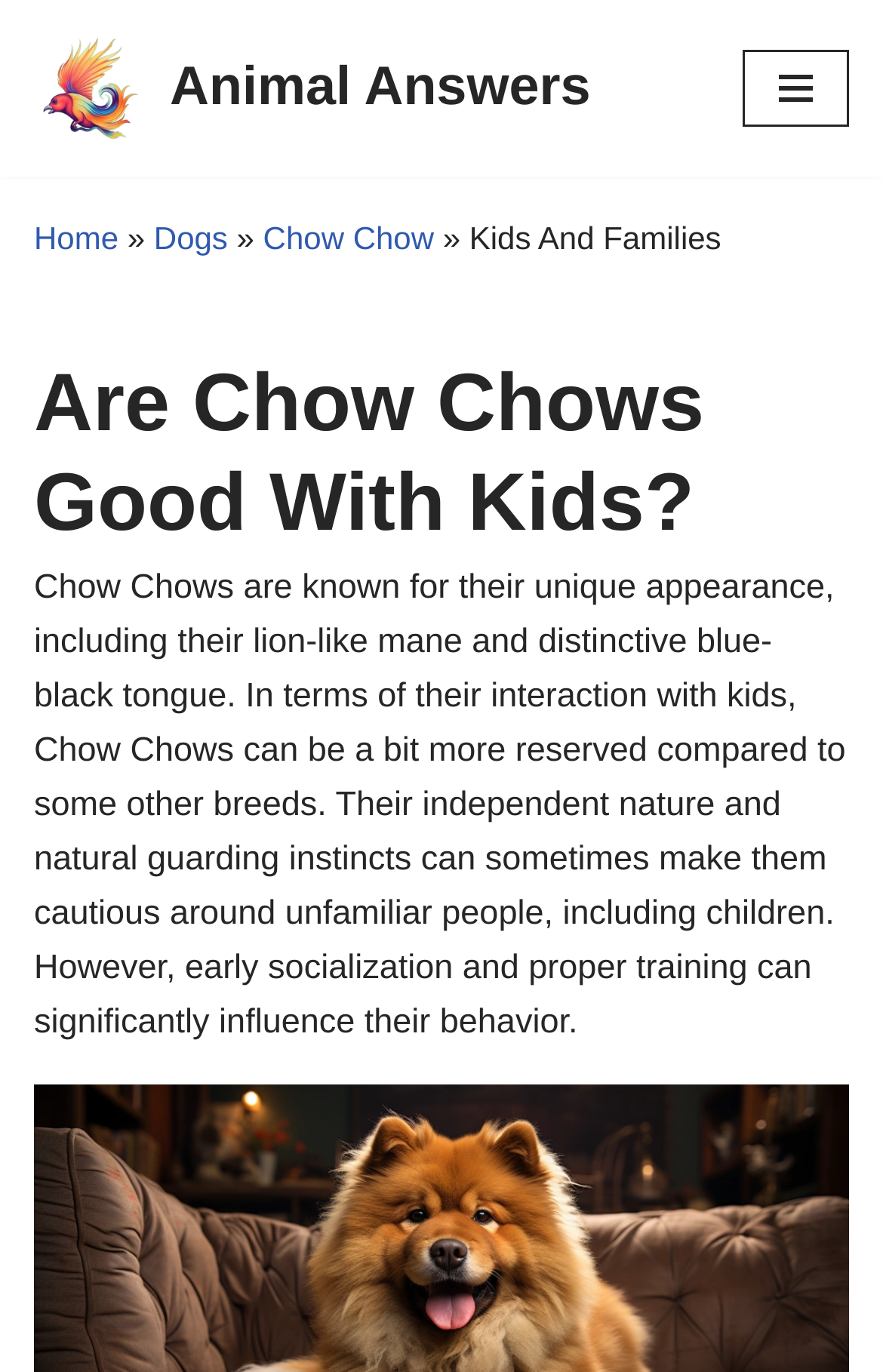Mark the bounding box of the element that matches the following description: "Animal Answers".

[0.038, 0.023, 0.669, 0.106]